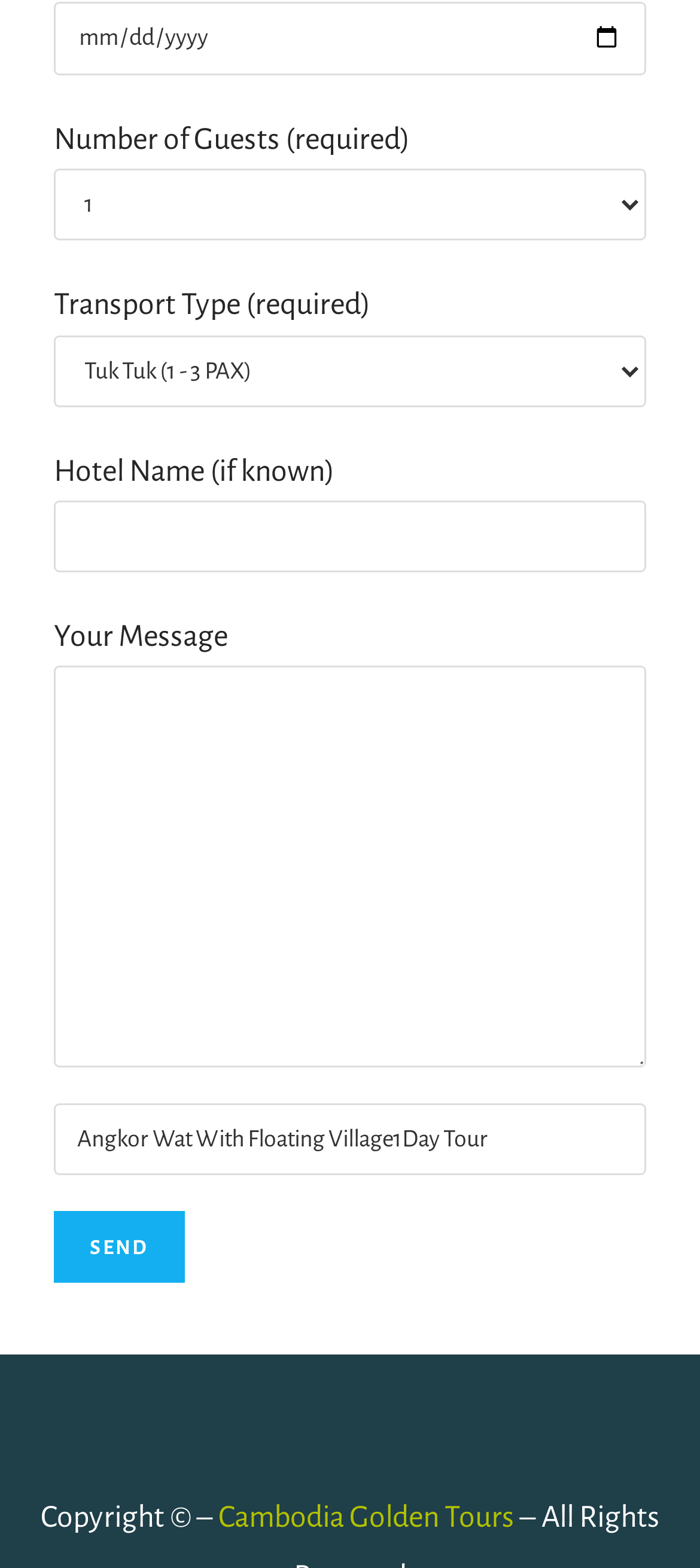Please study the image and answer the question comprehensively:
What is the purpose of the 'Show date picker' button?

The 'Show date picker' button is likely used to display a calendar or date picker interface, allowing users to select a date more easily. This is inferred from the button's text and its proximity to the date input fields.